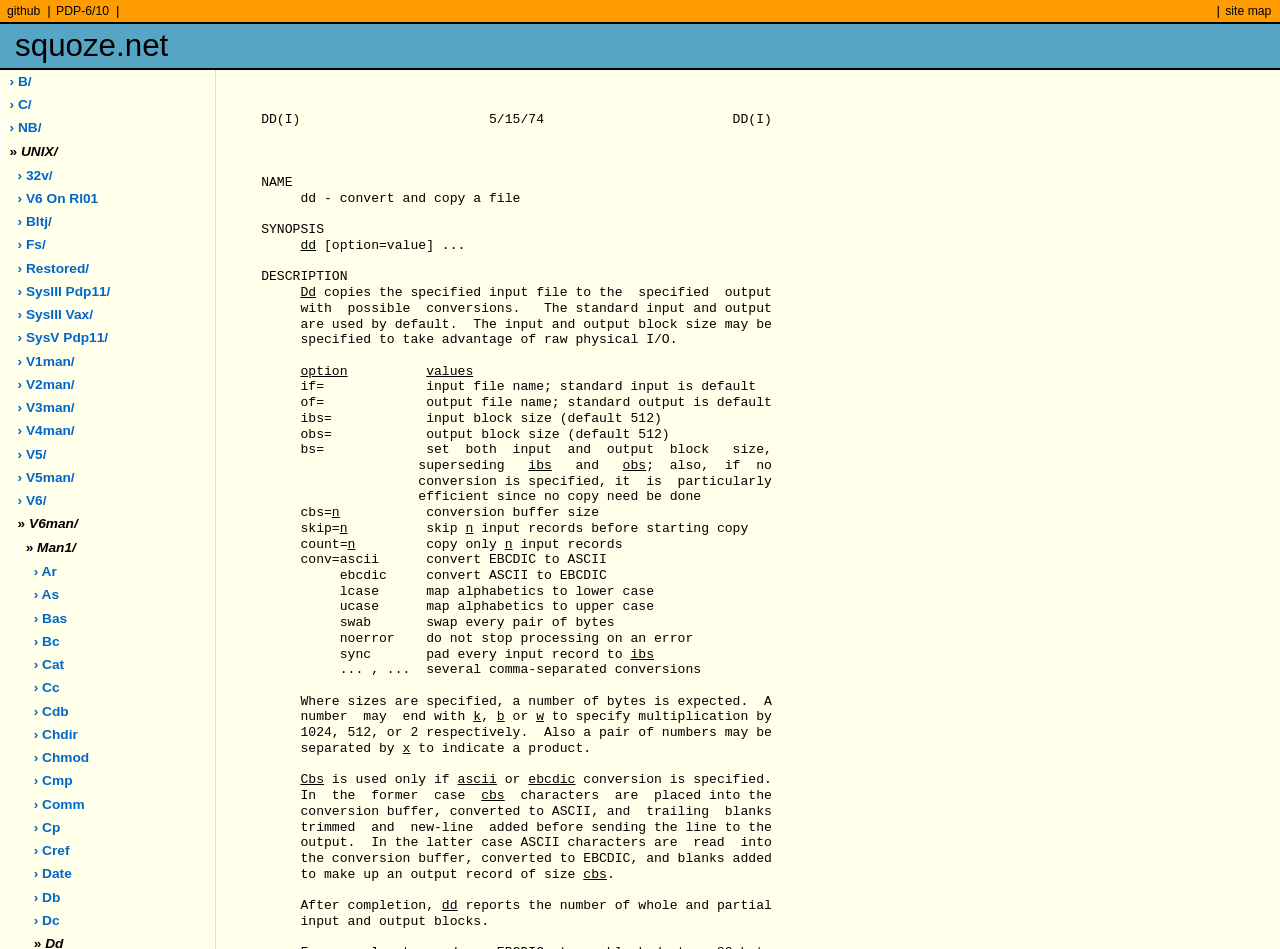Please find the bounding box coordinates of the section that needs to be clicked to achieve this instruction: "read the manual for the dd command".

[0.204, 0.118, 0.603, 0.266]